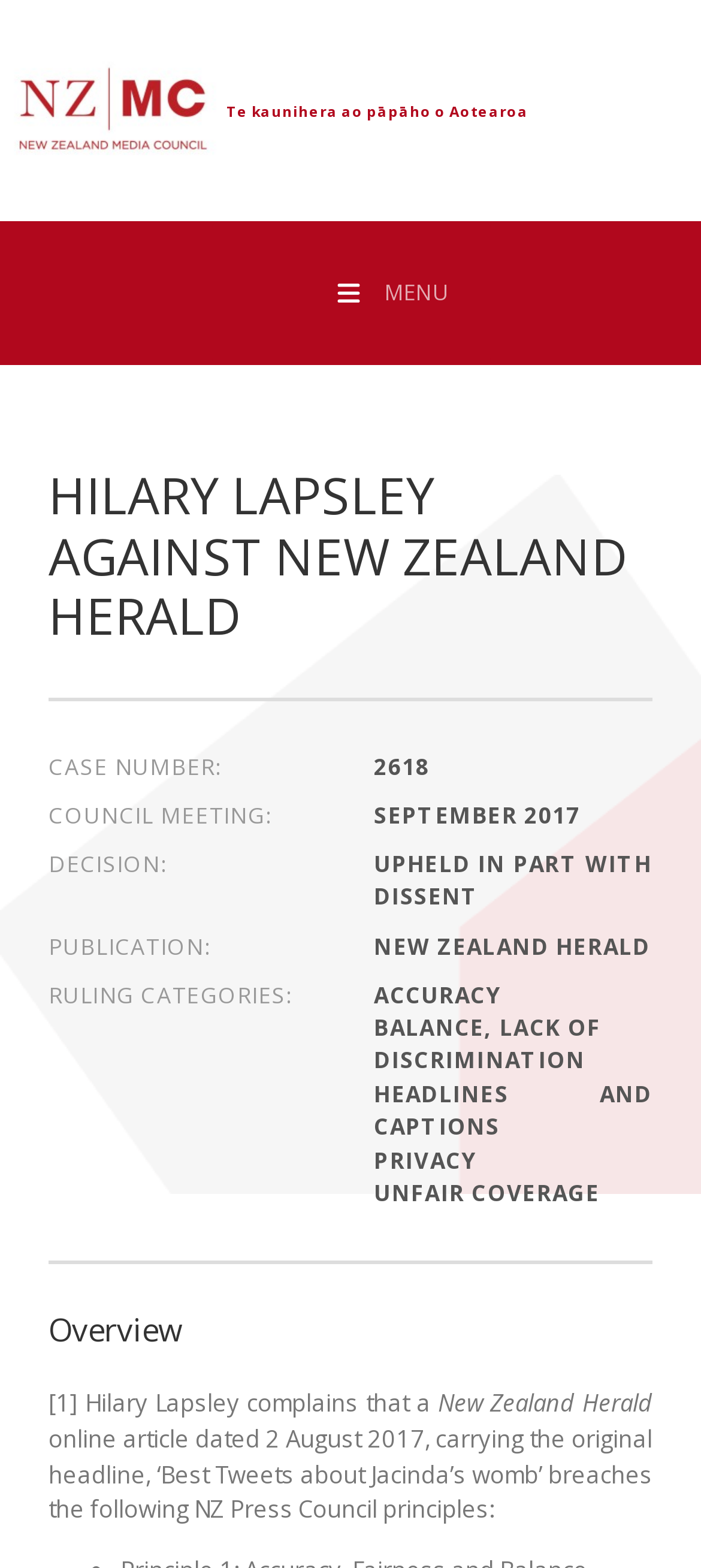What is the council meeting month?
Please use the image to provide an in-depth answer to the question.

I found the council meeting month by examining the static text elements on the webpage. I looked for the text 'COUNCIL MEETING:' and found its corresponding value 'SEPTEMBER 2017', from which I extracted the month 'SEPTEMBER'.